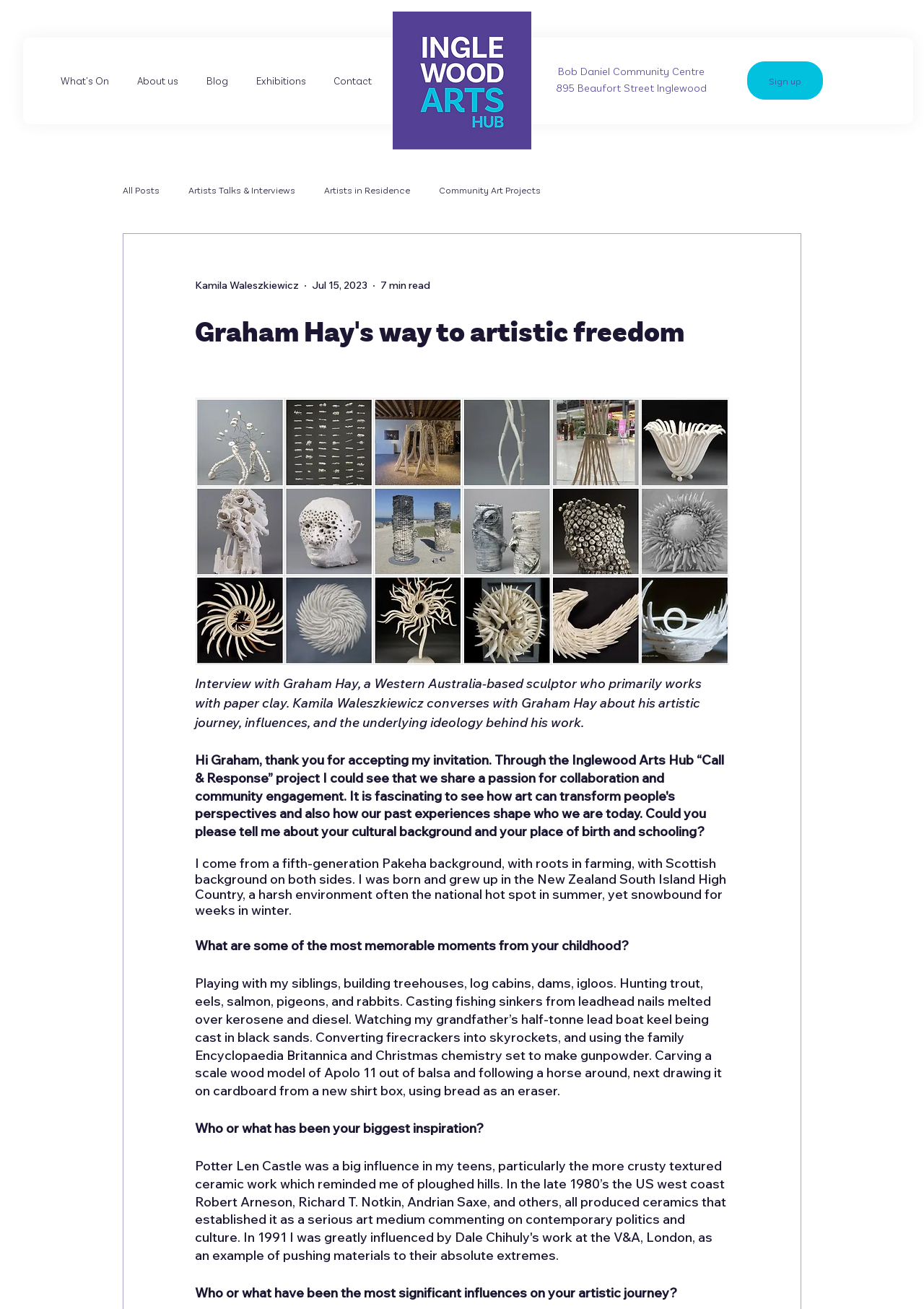Extract the bounding box coordinates for the UI element described by the text: "Community Art Projects". The coordinates should be in the form of [left, top, right, bottom] with values between 0 and 1.

[0.475, 0.141, 0.585, 0.149]